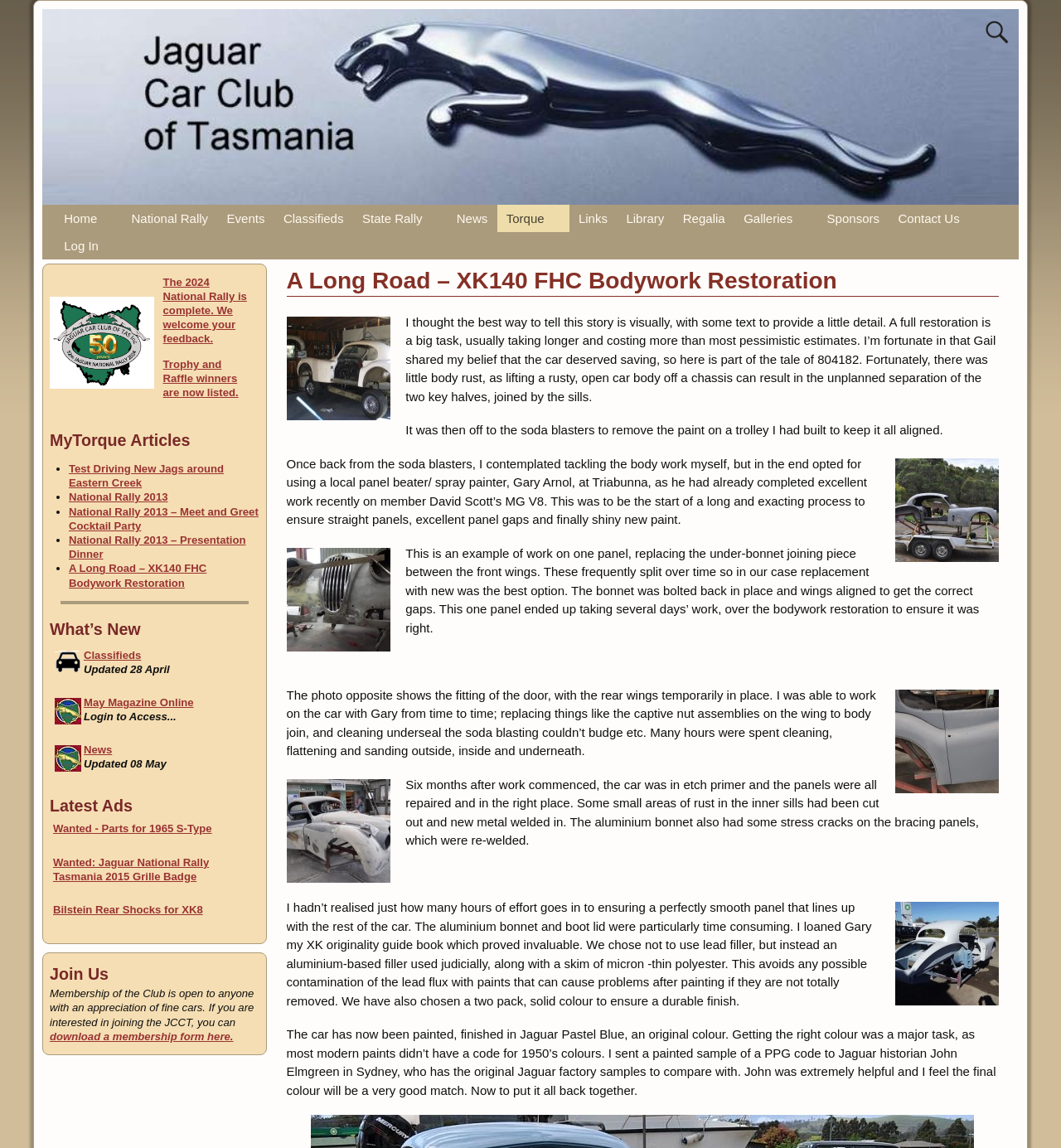Using the information in the image, give a detailed answer to the following question: How many news items are there in the 'What’s New' section?

I counted the number of news items in the 'What’s New' section, which are 'May Magazine Online', 'News', and 'Events'.